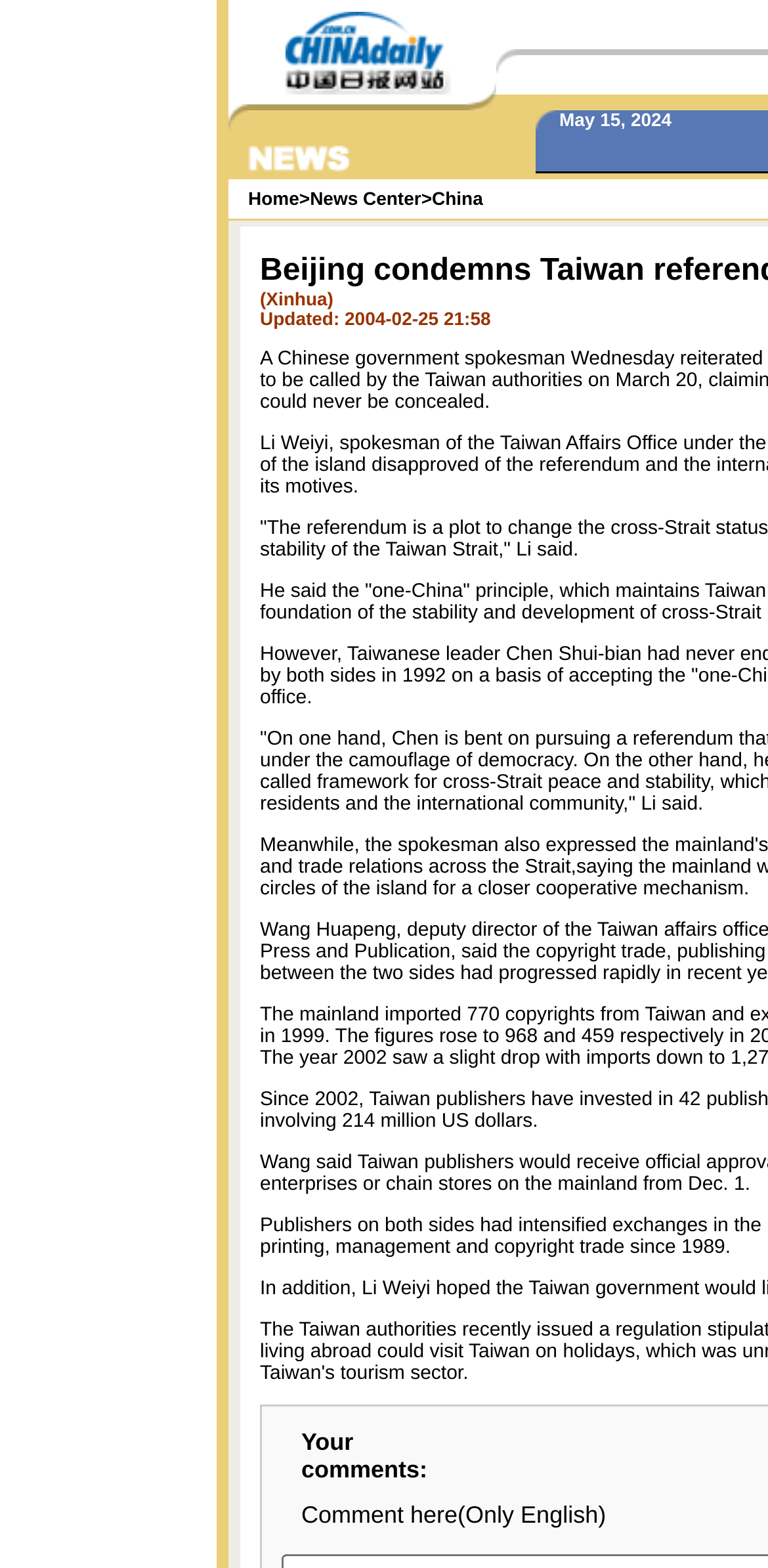Give a succinct answer to this question in a single word or phrase: 
Is there a comment section on this webpage?

Yes